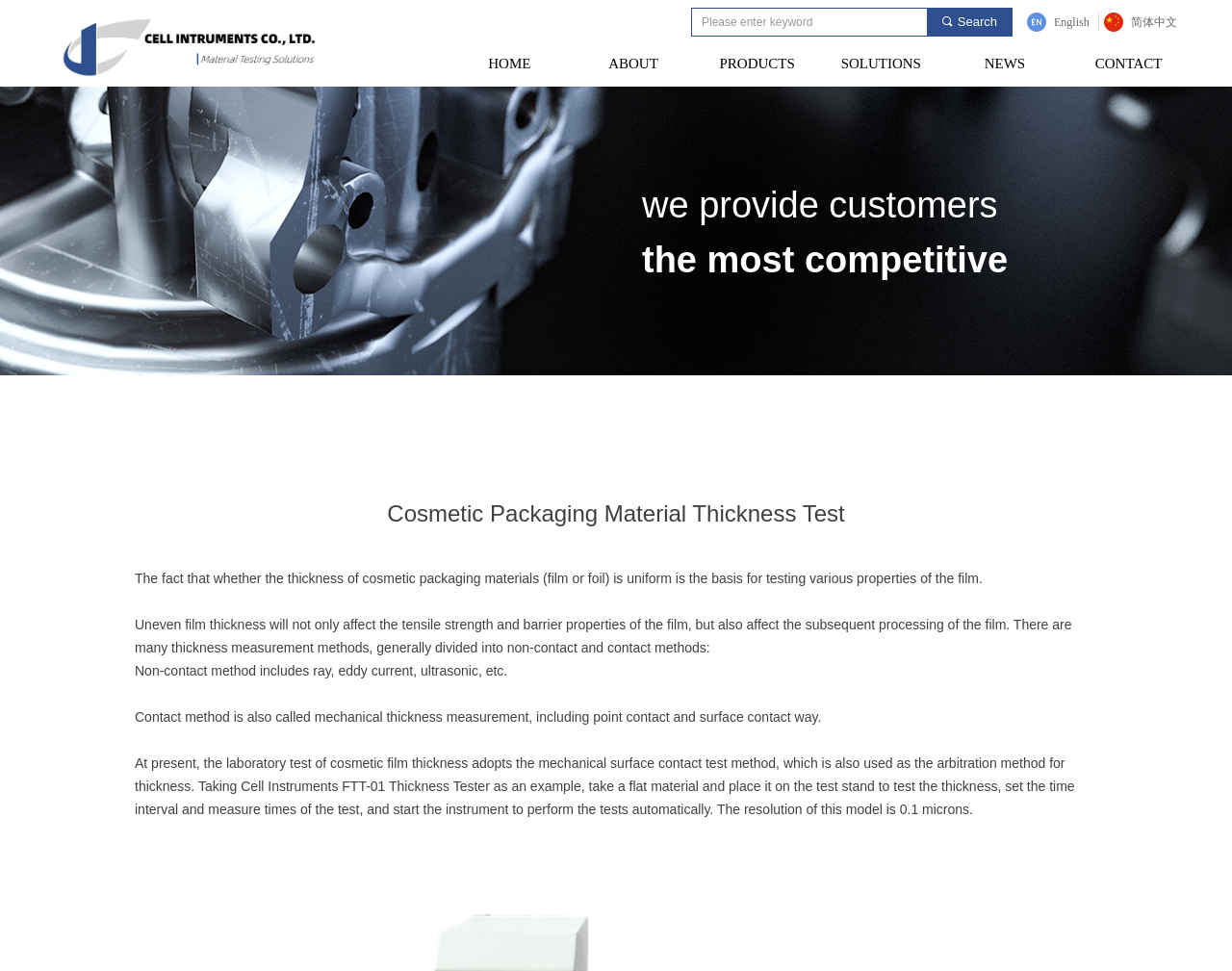Carefully examine the image and provide an in-depth answer to the question: What is the importance of uniform film thickness?

The webpage explains that uneven film thickness can affect the tensile strength and barrier properties of the film, which is why it is important to test the thickness of cosmetic packaging materials.